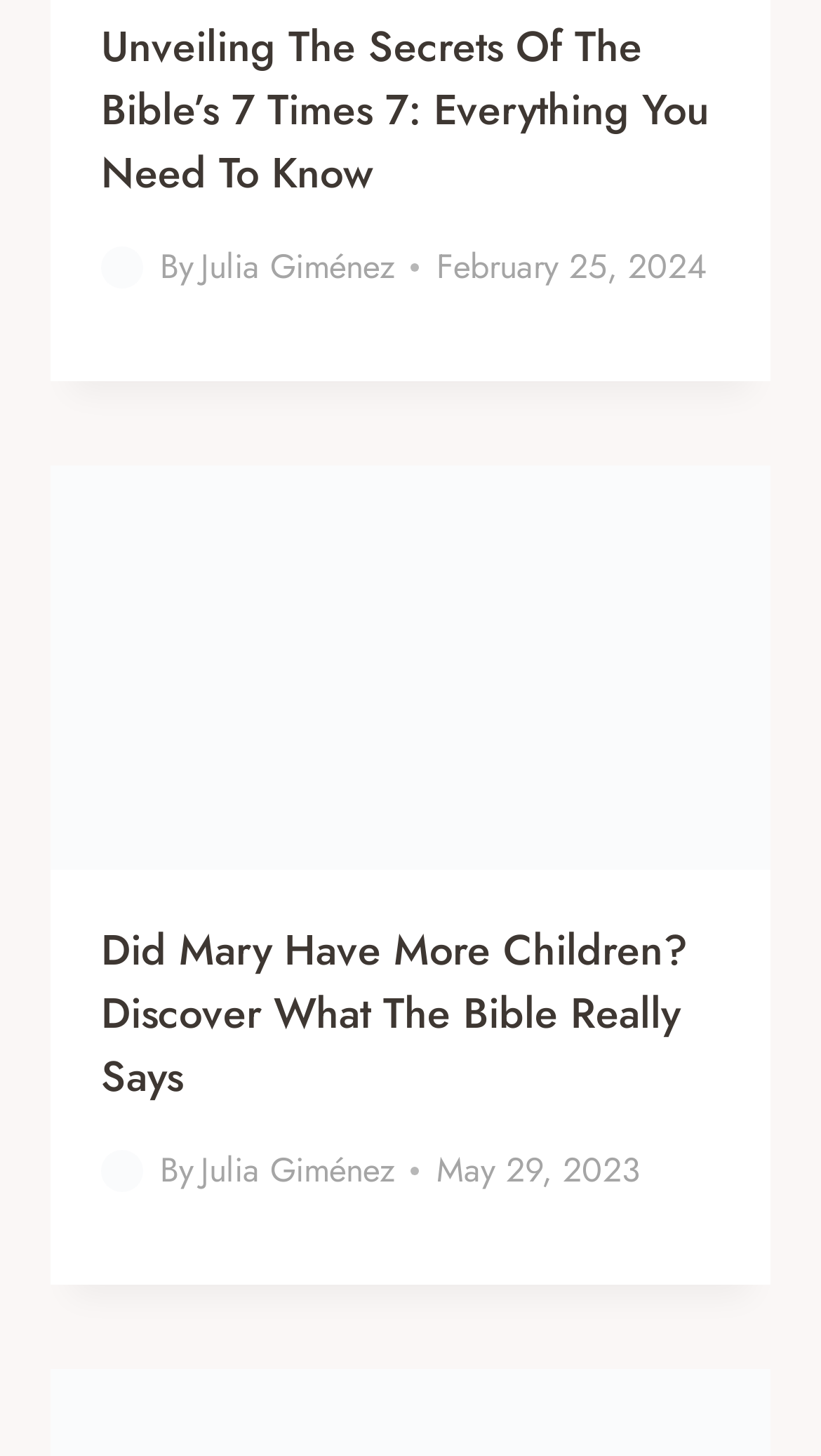Identify the bounding box coordinates for the UI element mentioned here: "aria-label="Author image"". Provide the coordinates as four float values between 0 and 1, i.e., [left, top, right, bottom].

[0.123, 0.79, 0.174, 0.819]